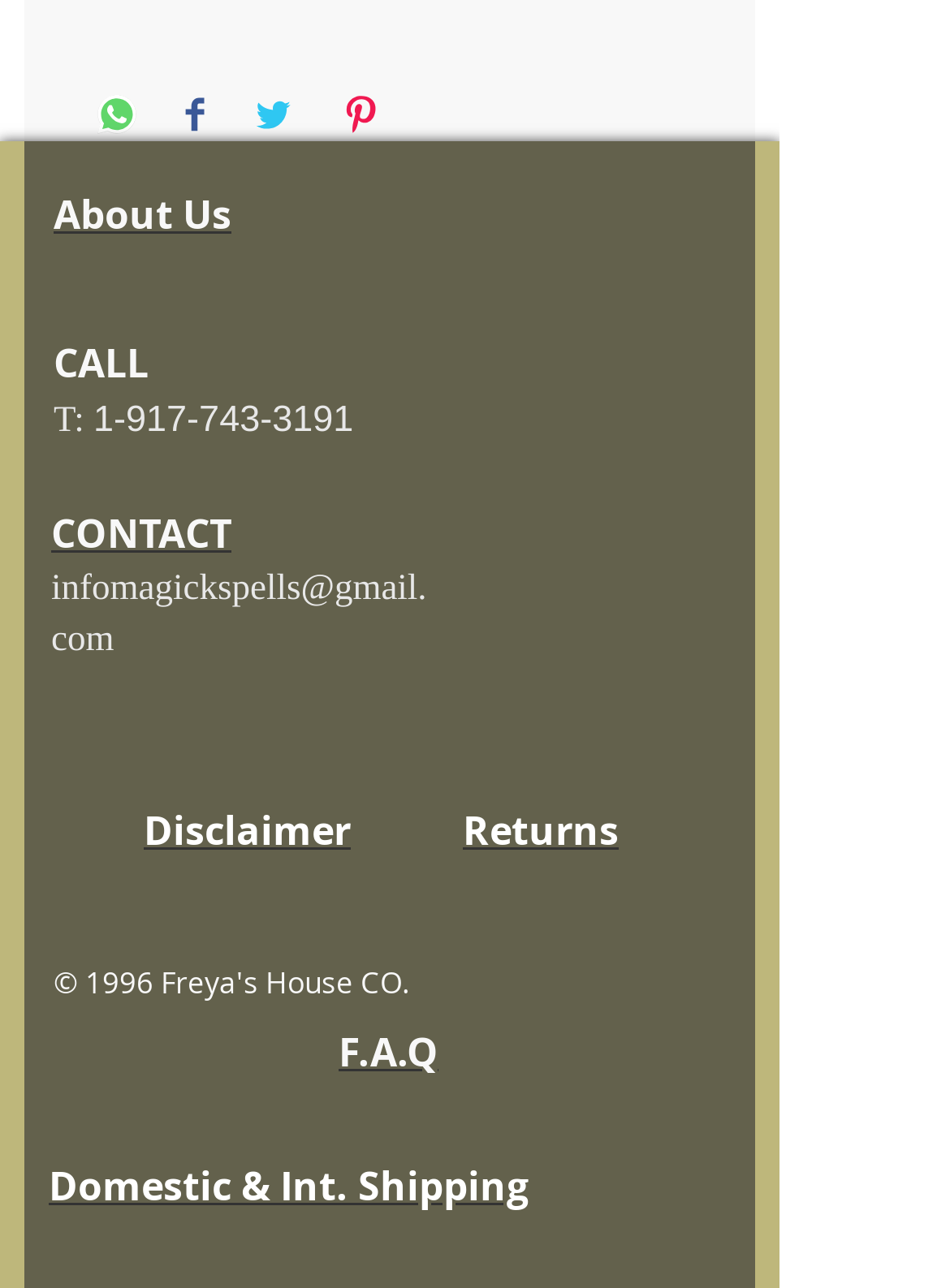Provide a thorough and detailed response to the question by examining the image: 
What is the email address provided?

The email address 'infomagickspells@gmail.com' is provided under the 'CONTACT' section, which can be used to send emails to the webpage's owner or administrator.